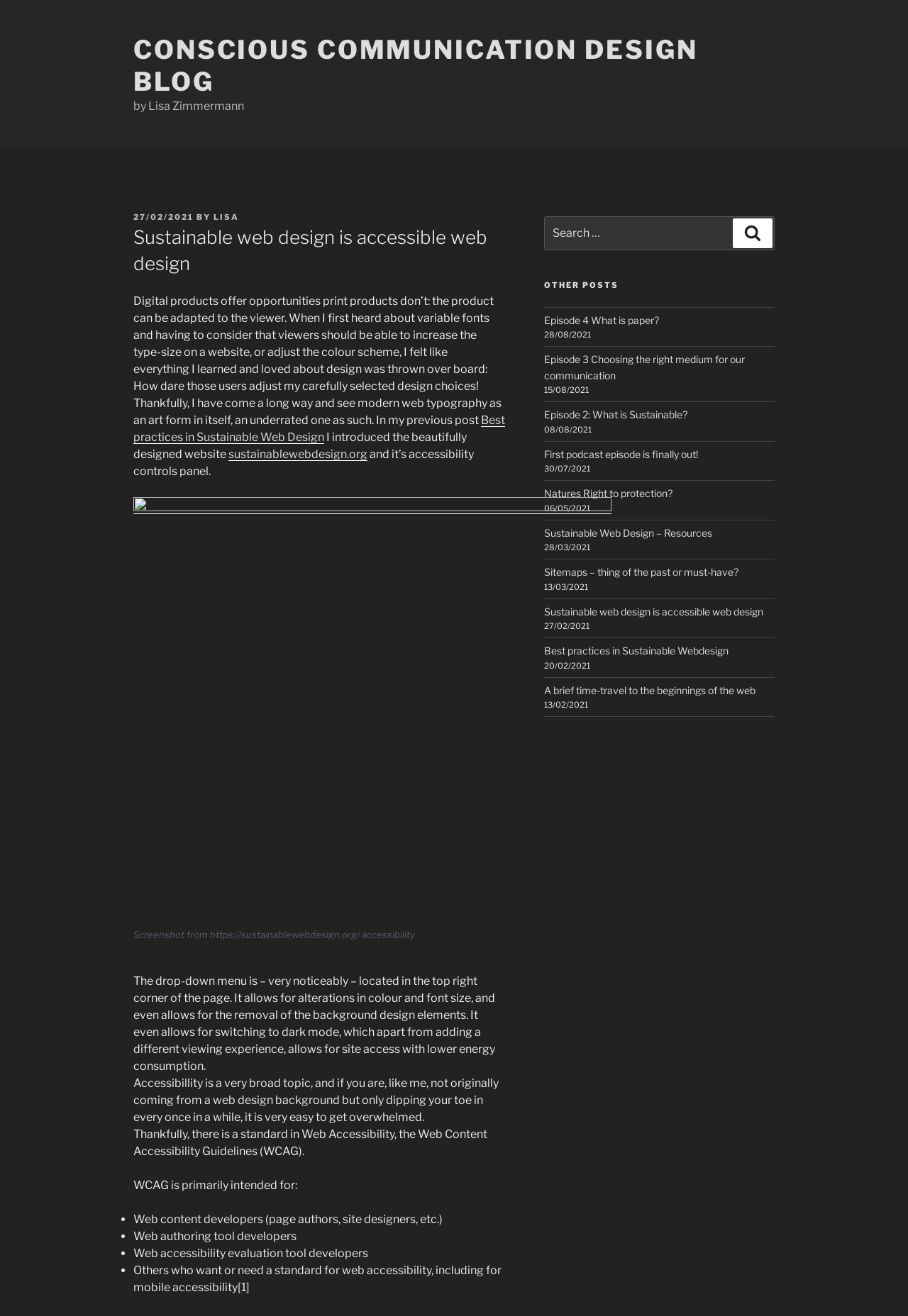What is the author's name?
Use the image to answer the question with a single word or phrase.

Lisa Zimmermann